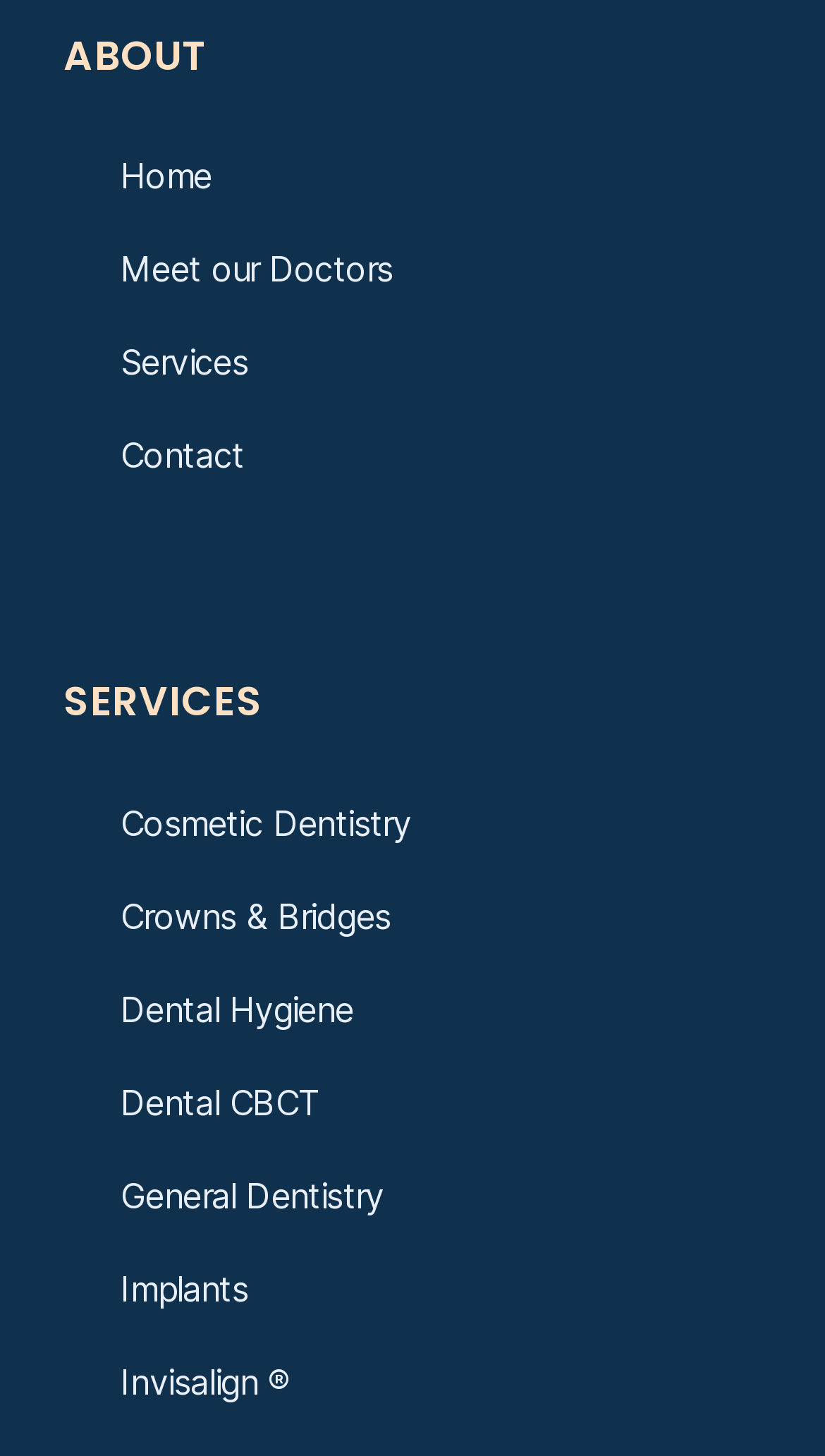How many links are in the navigation menu?
Please provide a single word or phrase as your answer based on the image.

5